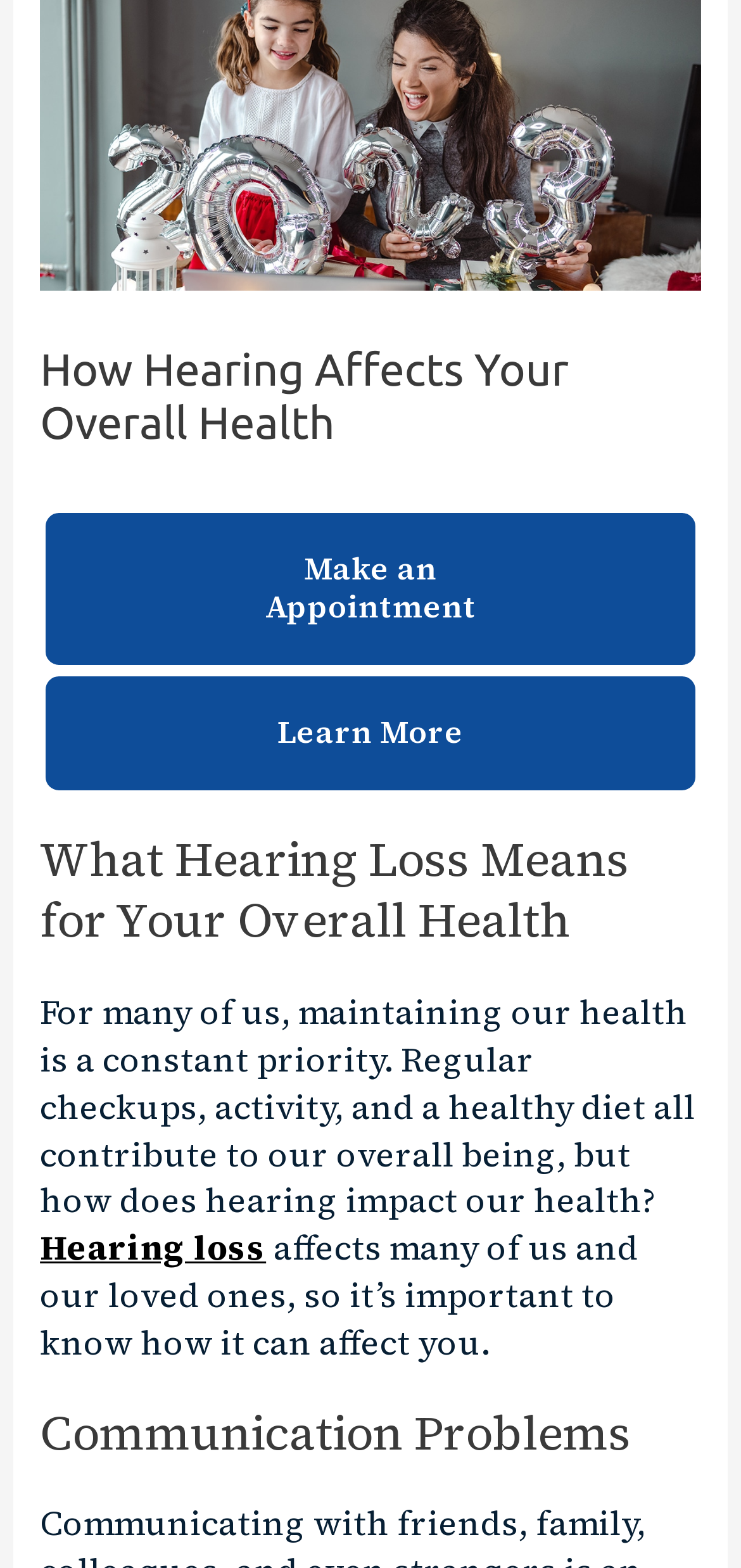Give the bounding box coordinates for the element described by: "Blog".

[0.076, 0.301, 0.149, 0.321]